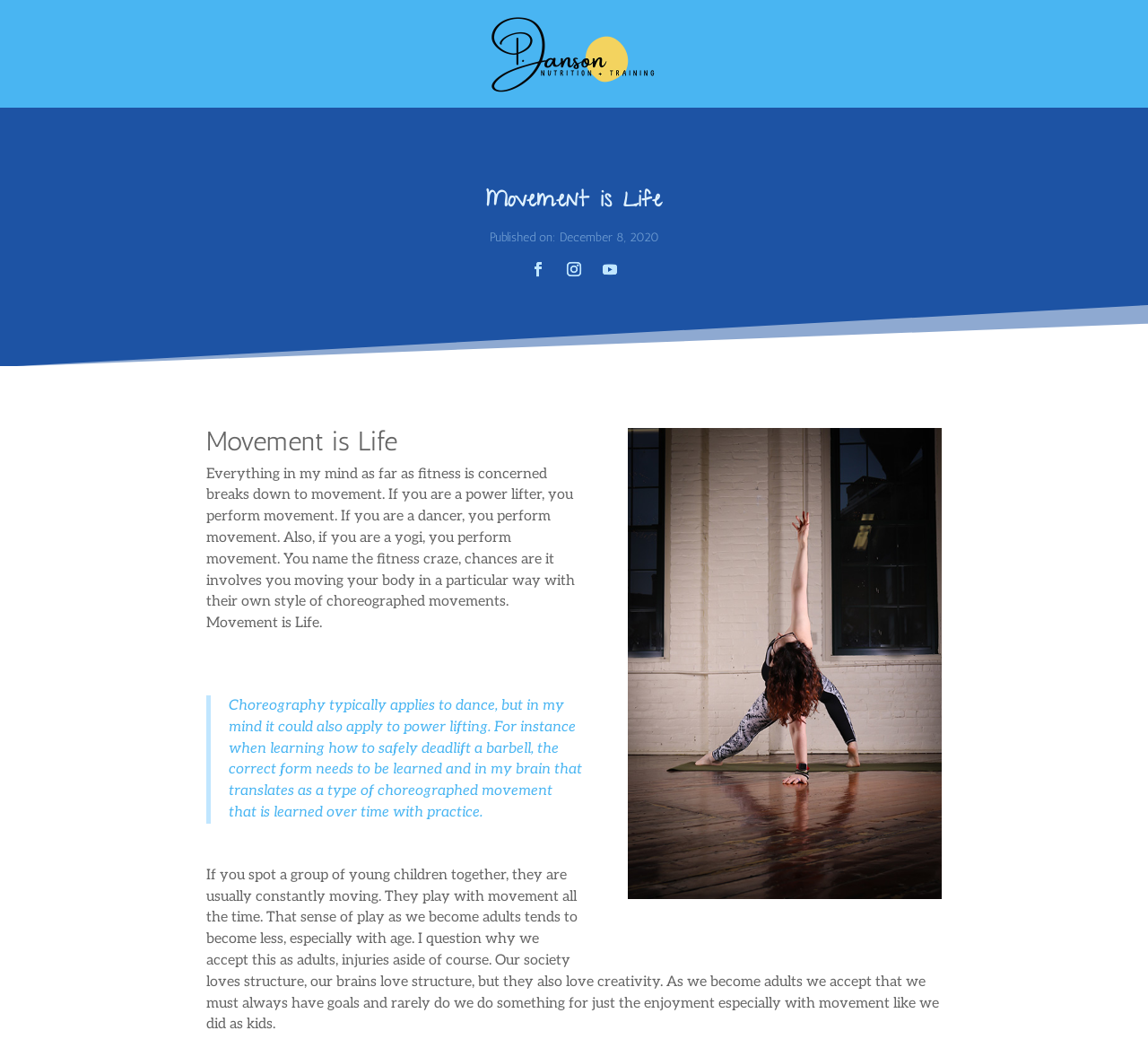Present a detailed account of what is displayed on the webpage.

The webpage is about the importance of movement in relation to health and well-being, with a focus on fitness. At the top left of the page, there is a small logo of Pauline Janson Training. Below the logo, there is a publication date, "December 8, 2020", followed by three social media links. 

On the right side of the page, there is a large image with the title "Movement is Life". Above the image, there is a heading with the same title. Below the image, there is a paragraph of text that explains how movement is essential in various forms of fitness, such as power lifting, dancing, and yoga. 

Further down the page, there is a blockquote section that contains two paragraphs of text. The first paragraph discusses how choreographed movements are not limited to dance, but can also apply to other forms of exercise like power lifting. The second paragraph reflects on how children naturally incorporate movement into their play, but as adults, we tend to lose this sense of play and creativity, often prioritizing structure and goals over enjoyment.